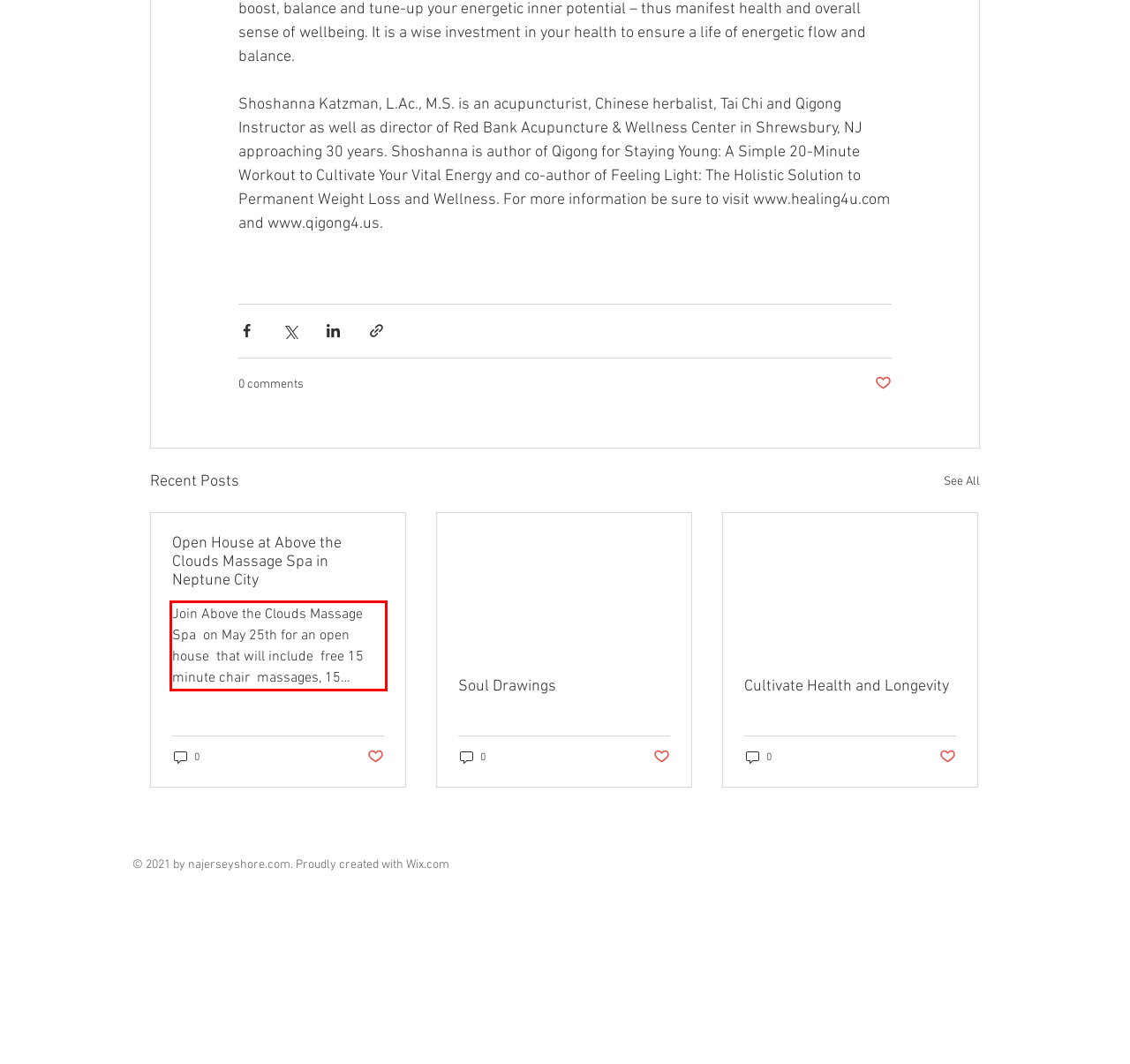Identify the text inside the red bounding box in the provided webpage screenshot and transcribe it.

Join Above the Clouds Massage Spa on May 25th for an open house that will include free 15 minute chair massages, 15 minute stretch therapy sessions and 15 minute positional therapy sessions. Food